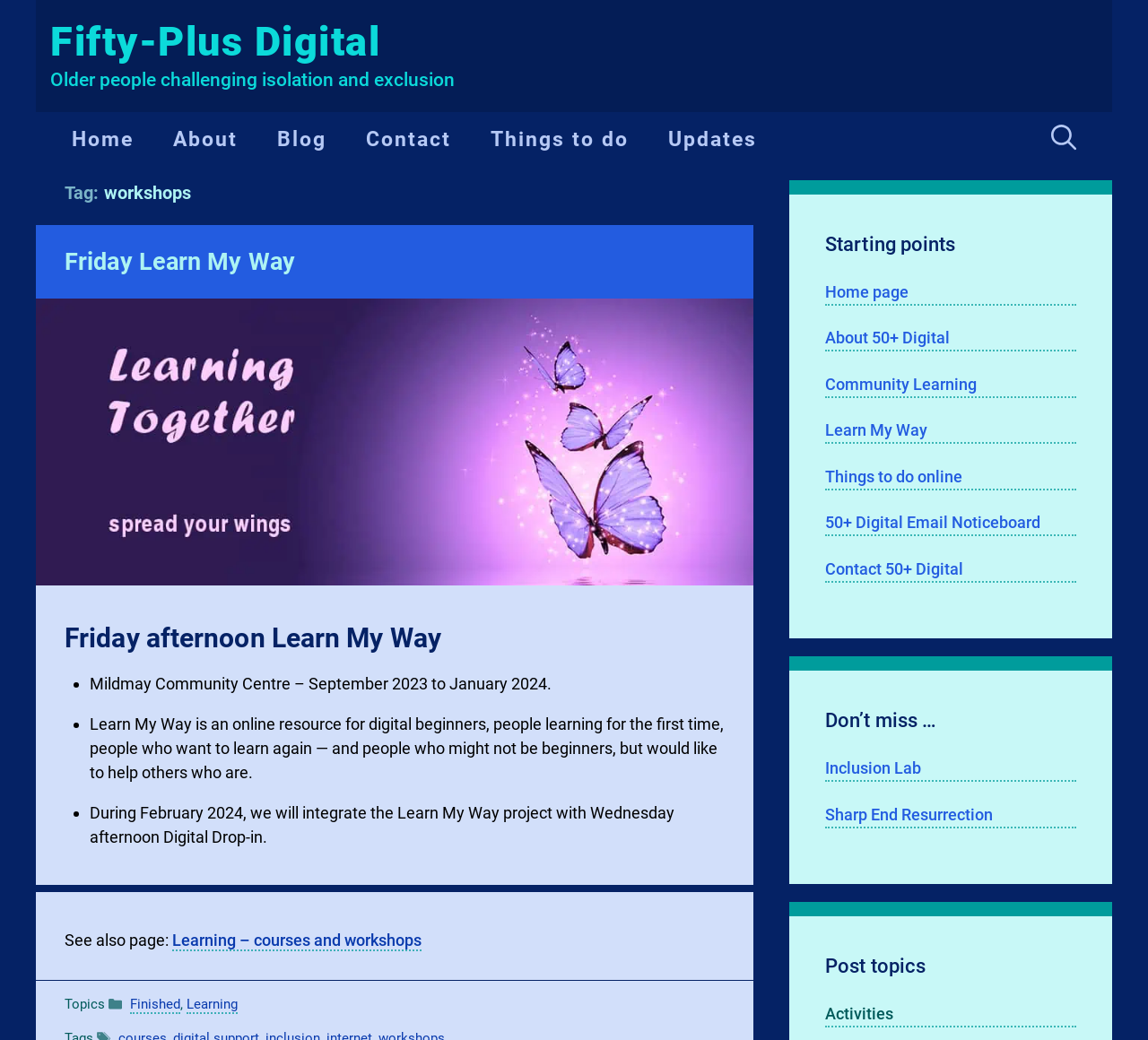Find and specify the bounding box coordinates that correspond to the clickable region for the instruction: "Click on the 'Home' link".

[0.047, 0.108, 0.132, 0.16]